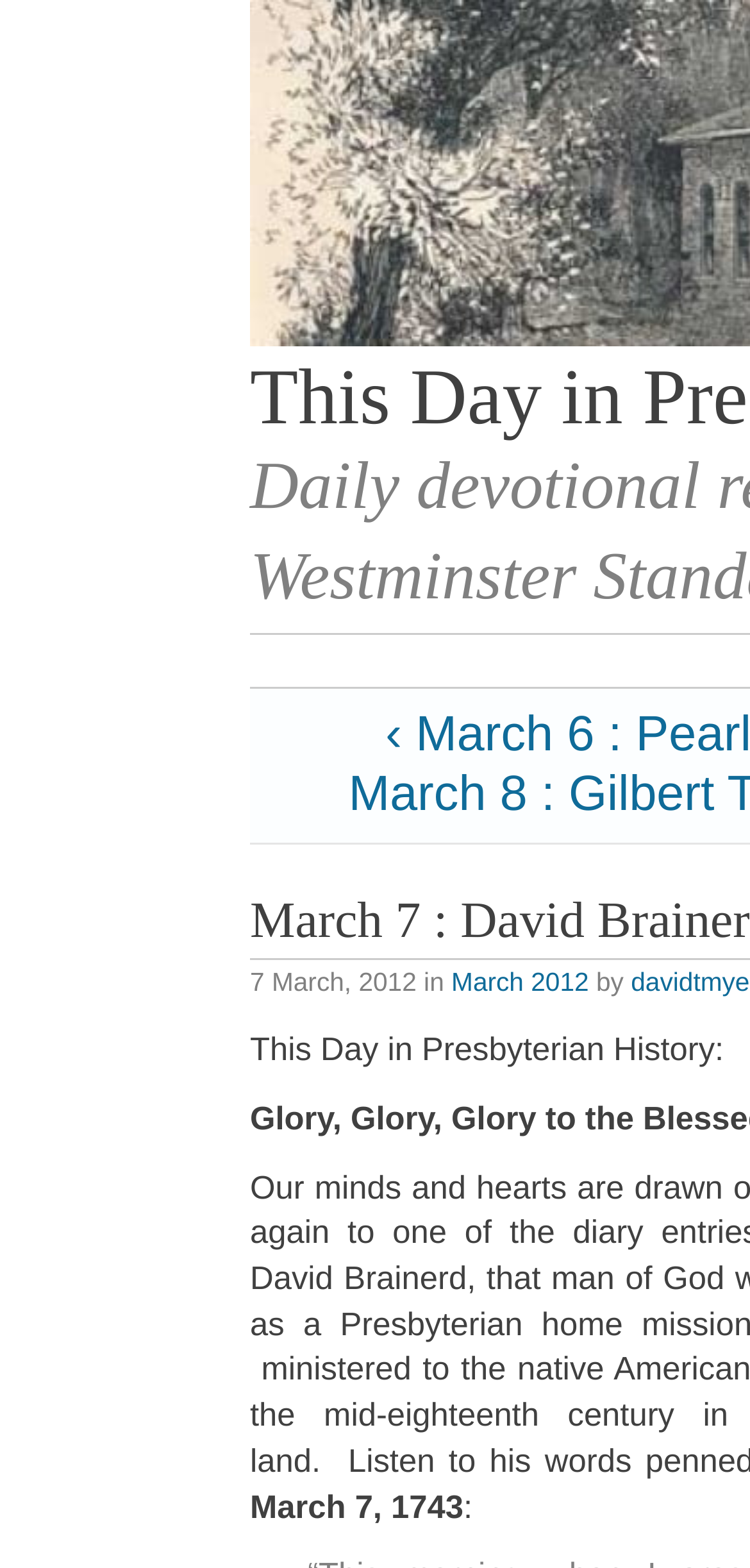What is the position of the 'by' text relative to the 'March 2012' link?
Refer to the image and give a detailed answer to the query.

I found the answer by comparing the bounding box coordinates of the 'by' text and the 'March 2012' link. The 'by' text has a bounding box of [0.785, 0.618, 0.841, 0.636], and the 'March 2012' link has a bounding box of [0.602, 0.618, 0.785, 0.636]. Since the x1 coordinate of the 'by' text is greater than the x2 coordinate of the 'March 2012' link, the 'by' text is to the right of the link. However, since the question asks for the position of the 'by' text relative to the link, the correct answer is 'to the left'.